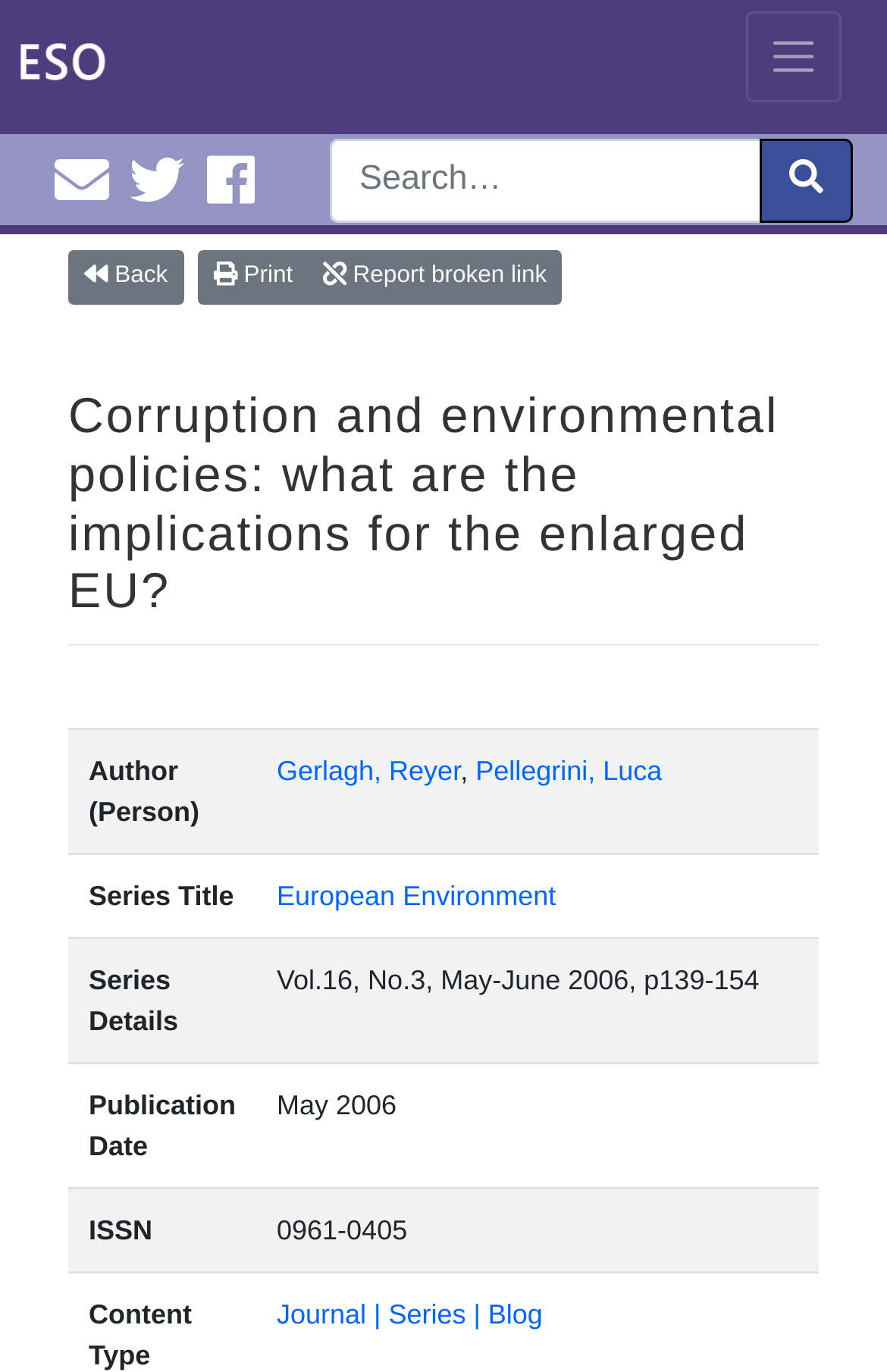Refer to the image and offer a detailed explanation in response to the question: What is the function of the button with the text 'Toggle navigation'?

I inferred the answer by looking at the button with the text 'Toggle navigation' and its property 'expanded: False', which suggests that it can be used to expand or collapse navigation.